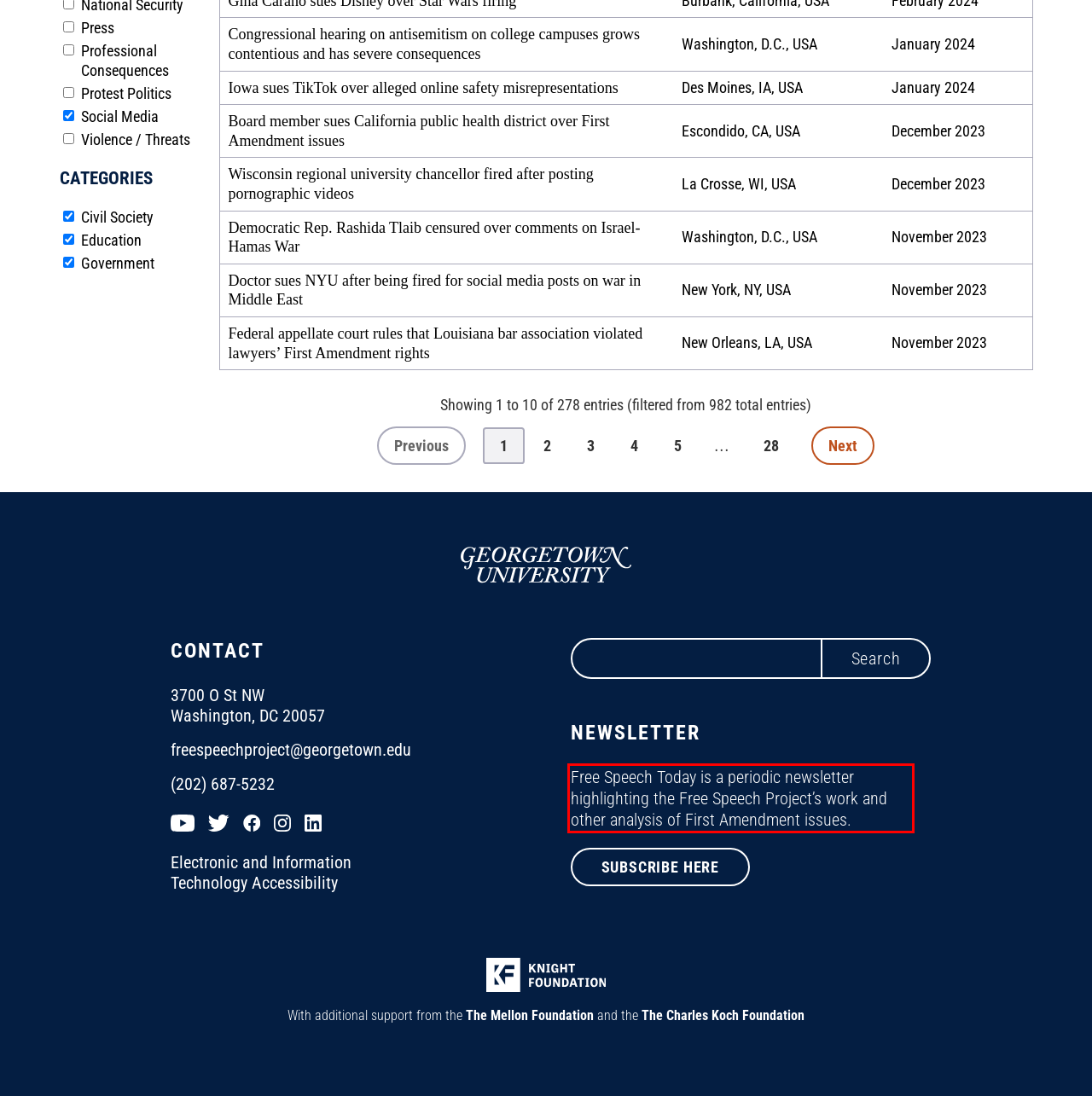There is a screenshot of a webpage with a red bounding box around a UI element. Please use OCR to extract the text within the red bounding box.

Free Speech Today is a periodic newsletter highlighting the Free Speech Project’s work and other analysis of First Amendment issues.